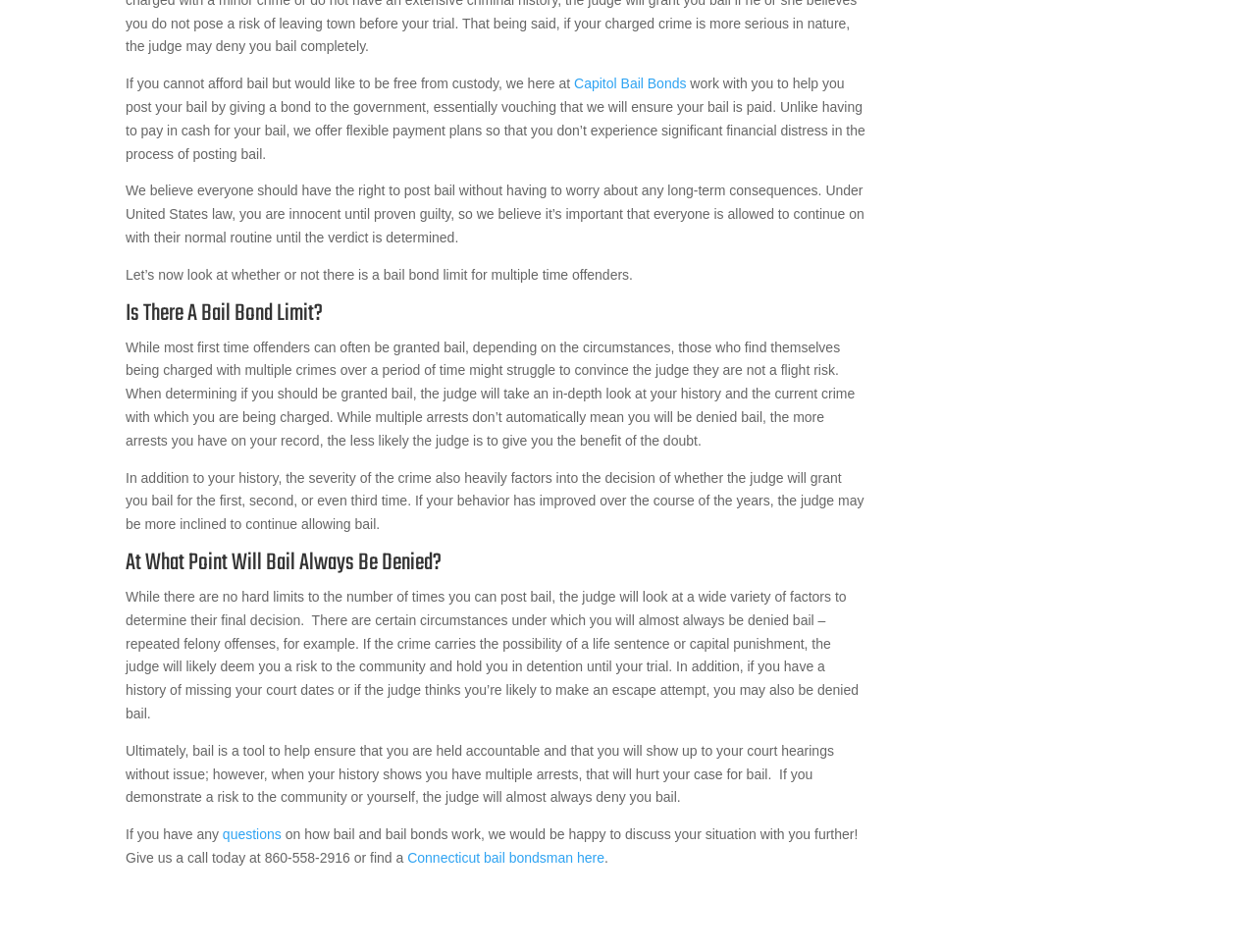Please find the bounding box coordinates in the format (top-left x, top-left y, bottom-right x, bottom-right y) for the given element description. Ensure the coordinates are floating point numbers between 0 and 1. Description: Capitol Bail Bonds

[0.457, 0.08, 0.546, 0.096]